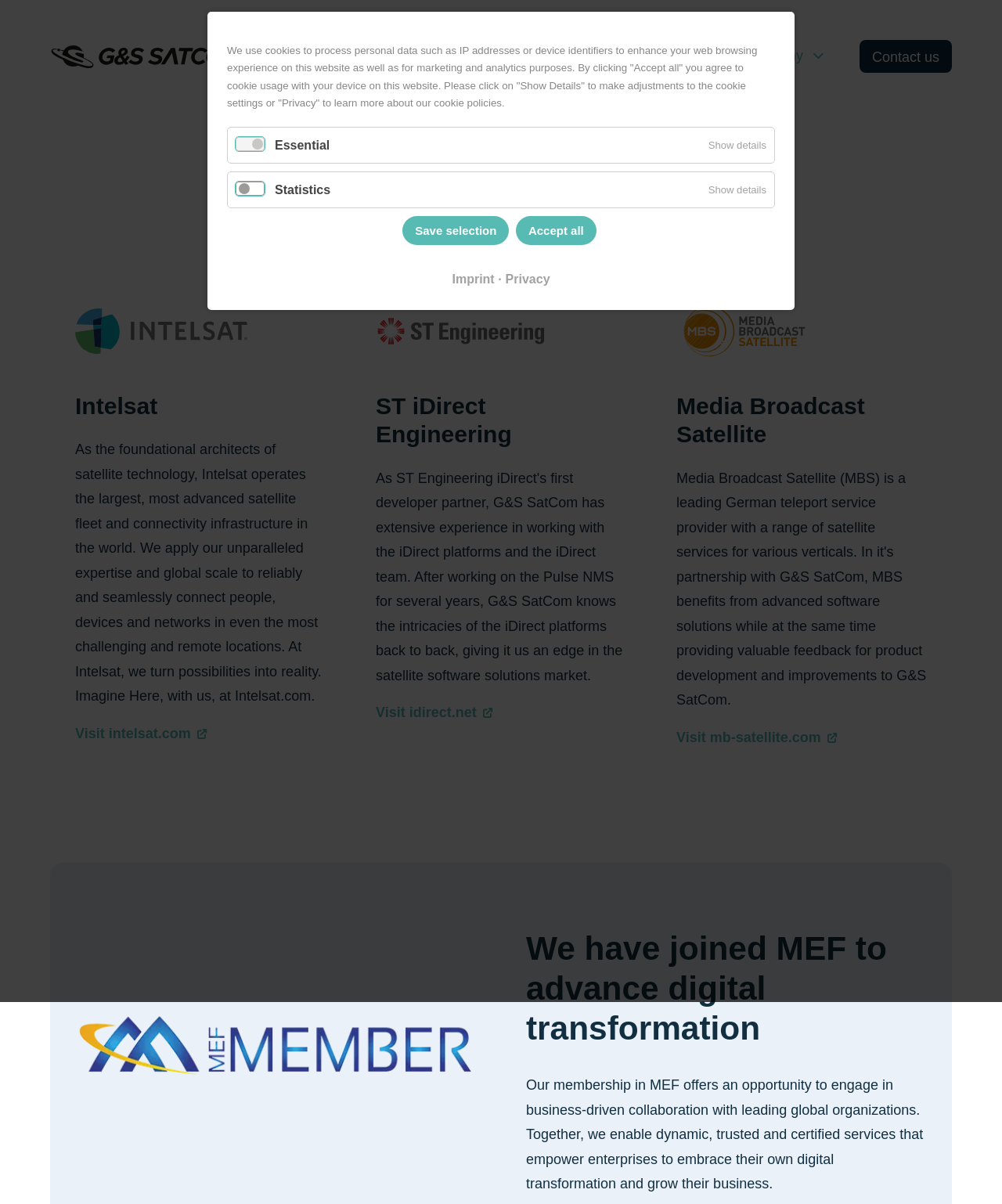Please mark the clickable region by giving the bounding box coordinates needed to complete this instruction: "Visit idirect.net".

[0.375, 0.585, 0.491, 0.598]